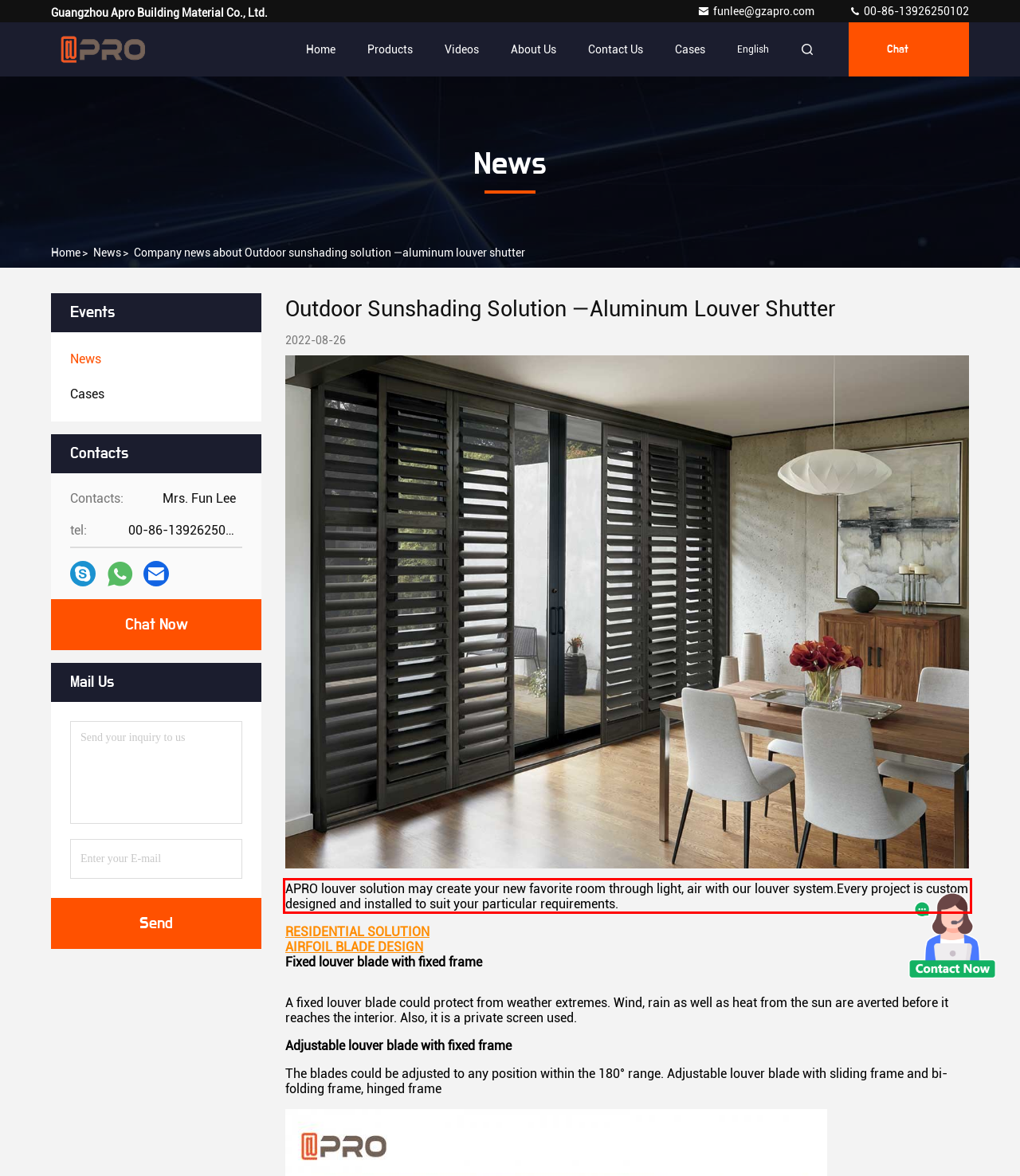Please recognize and transcribe the text located inside the red bounding box in the webpage image.

APRO louver solution may create your new favorite room through light, air with our louver system.Every project is custom designed and installed to suit your particular requirements.